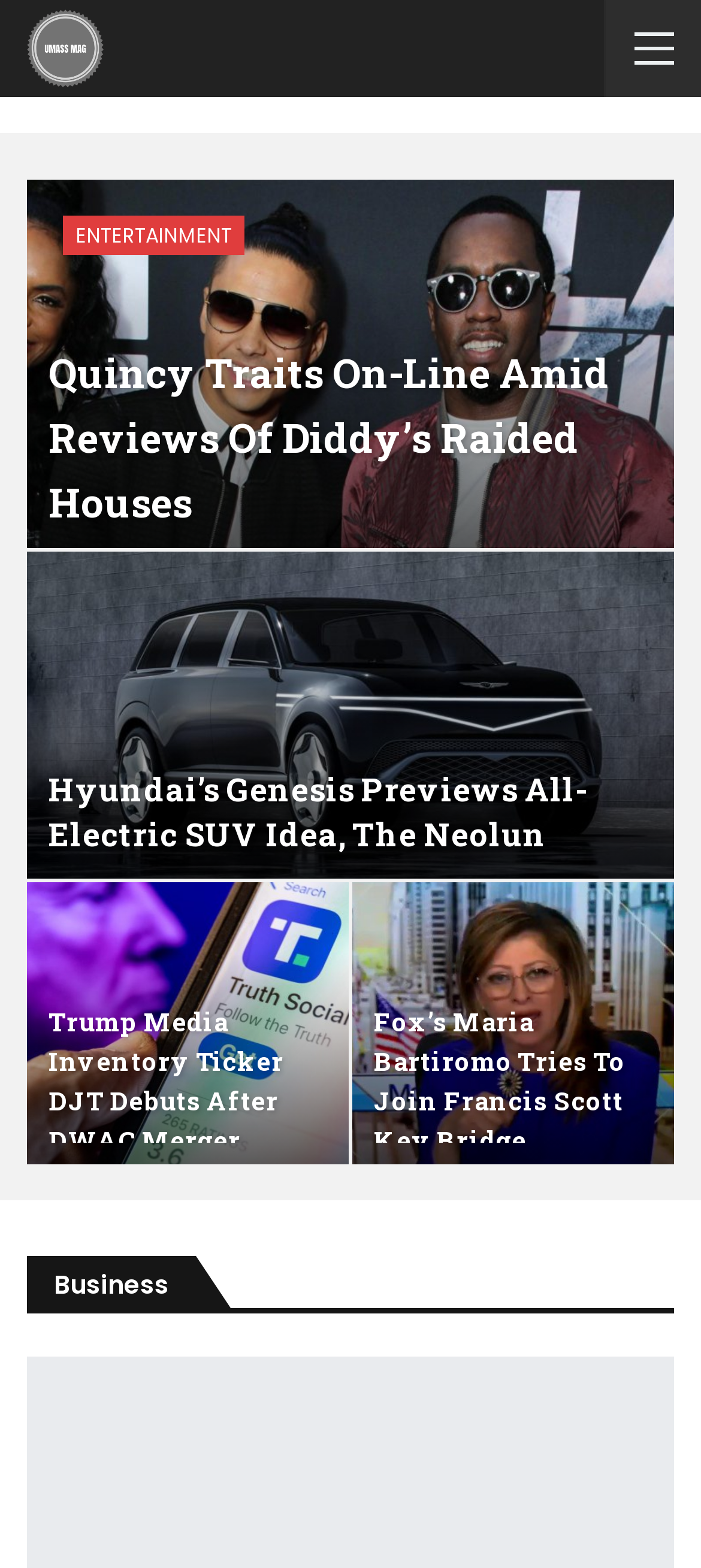What is the category of the last article?
Give a detailed and exhaustive answer to the question.

I looked at the last article element [361] and found a heading element [719] with the text 'Fox’s Maria Bartiromo Tries To Join Francis Scott Key Bridge Collapse…'. Although the heading is not explicitly categorized, the article is located near the 'Business' heading element [179], suggesting that it belongs to the Business category.